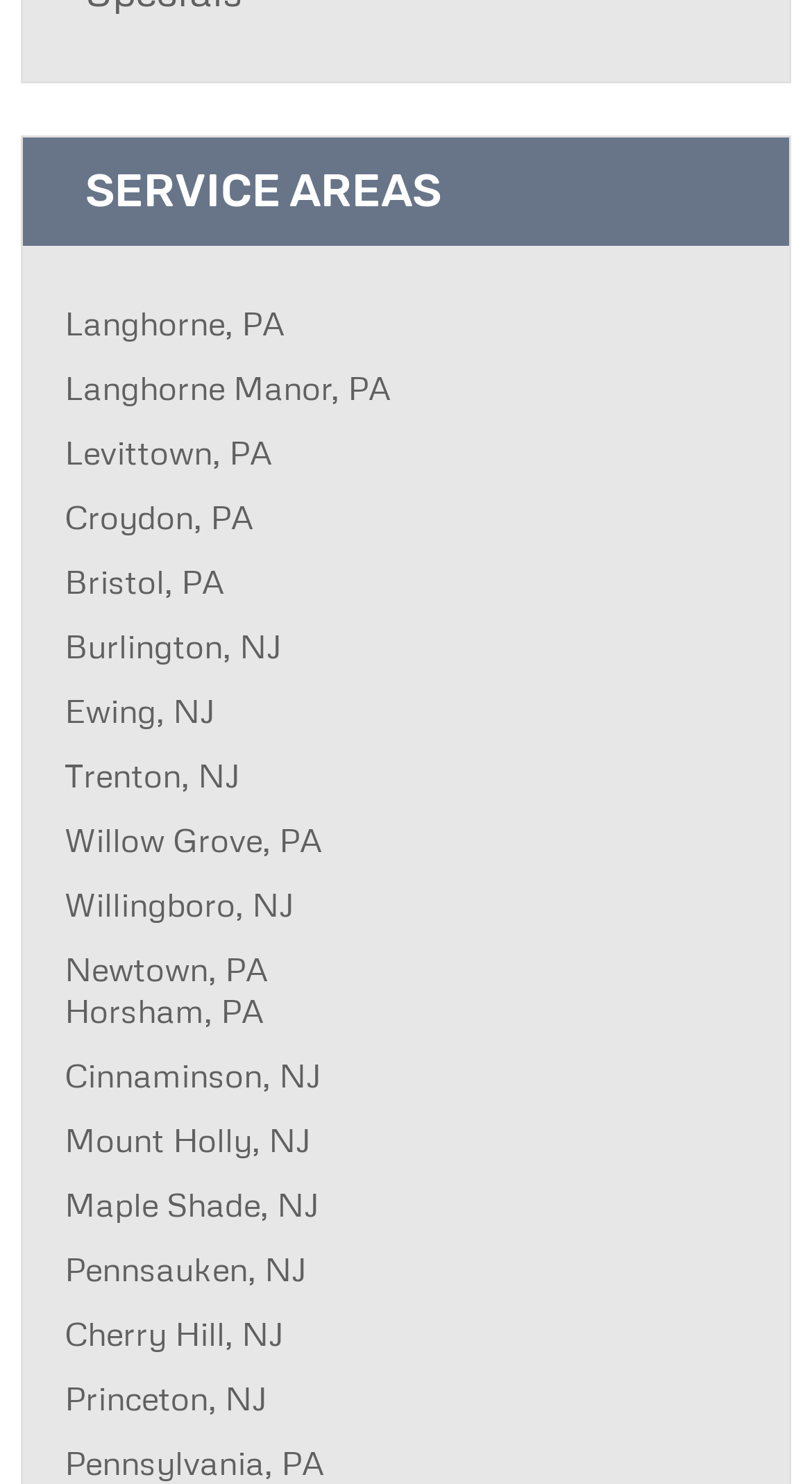Please identify the coordinates of the bounding box that should be clicked to fulfill this instruction: "View service area in Langhorne, PA".

[0.067, 0.2, 0.933, 0.234]